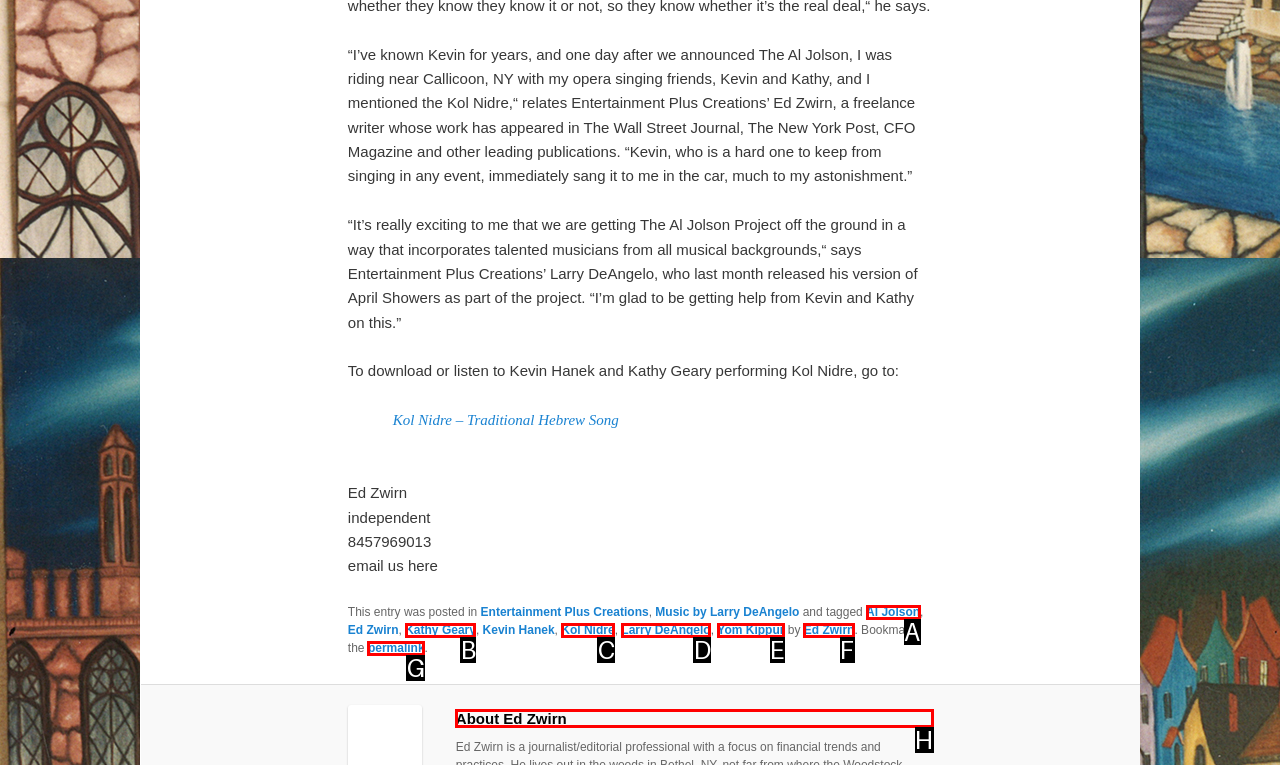Determine which HTML element to click for this task: read about Ed Zwirn Provide the letter of the selected choice.

H